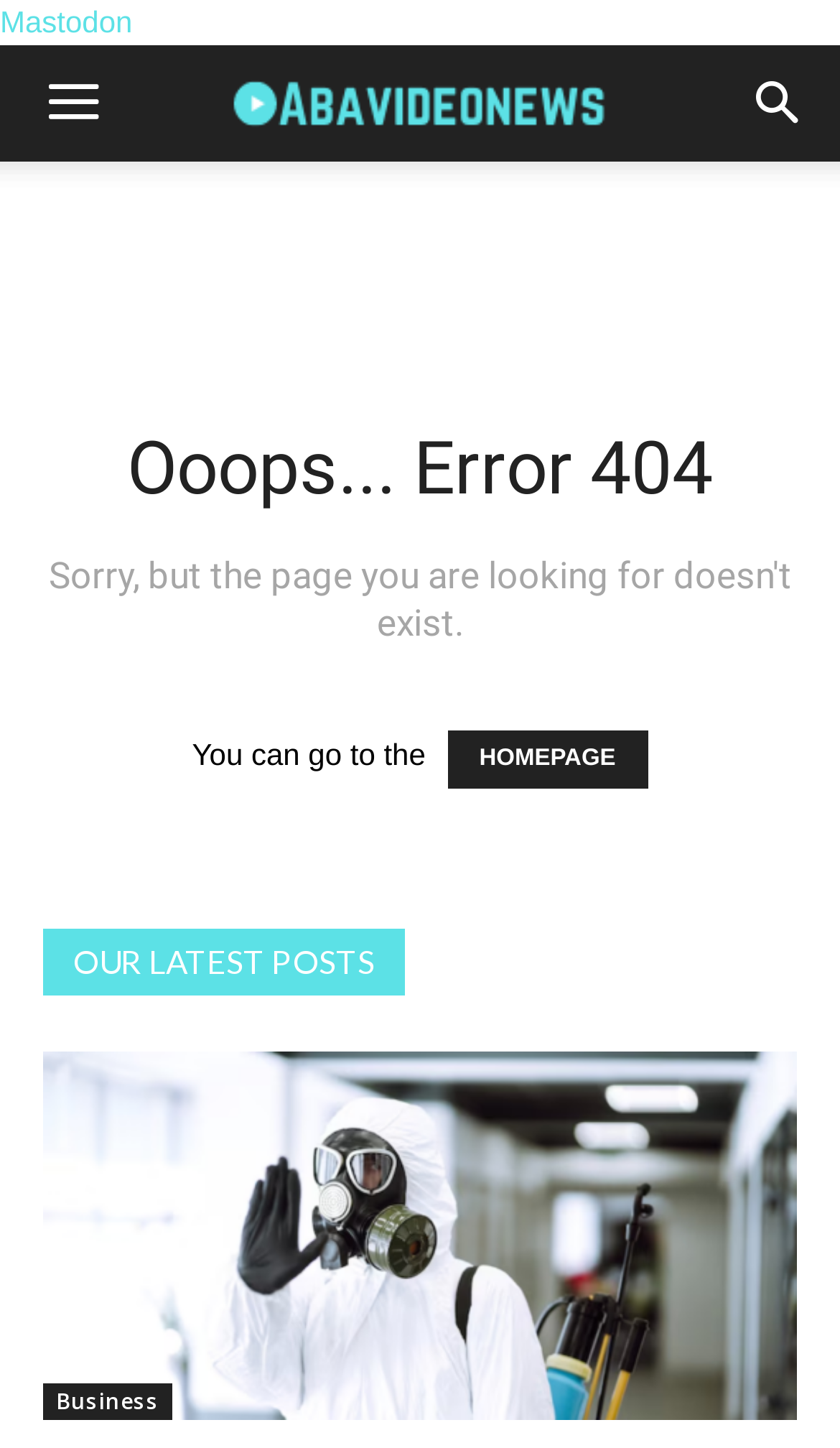Given the element description: "Mastodon", predict the bounding box coordinates of this UI element. The coordinates must be four float numbers between 0 and 1, given as [left, top, right, bottom].

[0.0, 0.003, 0.158, 0.027]